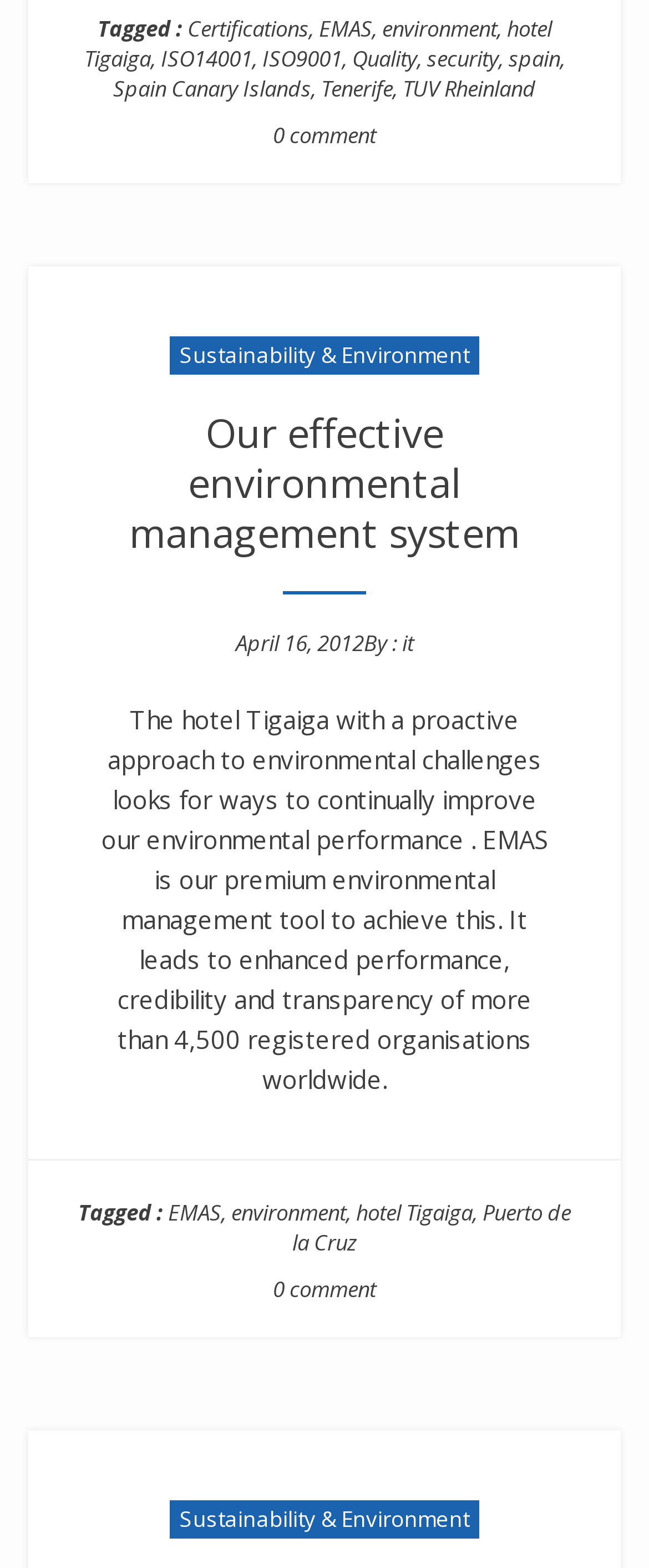Bounding box coordinates should be provided in the format (top-left x, top-left y, bottom-right x, bottom-right y) with all values between 0 and 1. Identify the bounding box for this UI element: Sustainability & Environment

[0.262, 0.215, 0.738, 0.239]